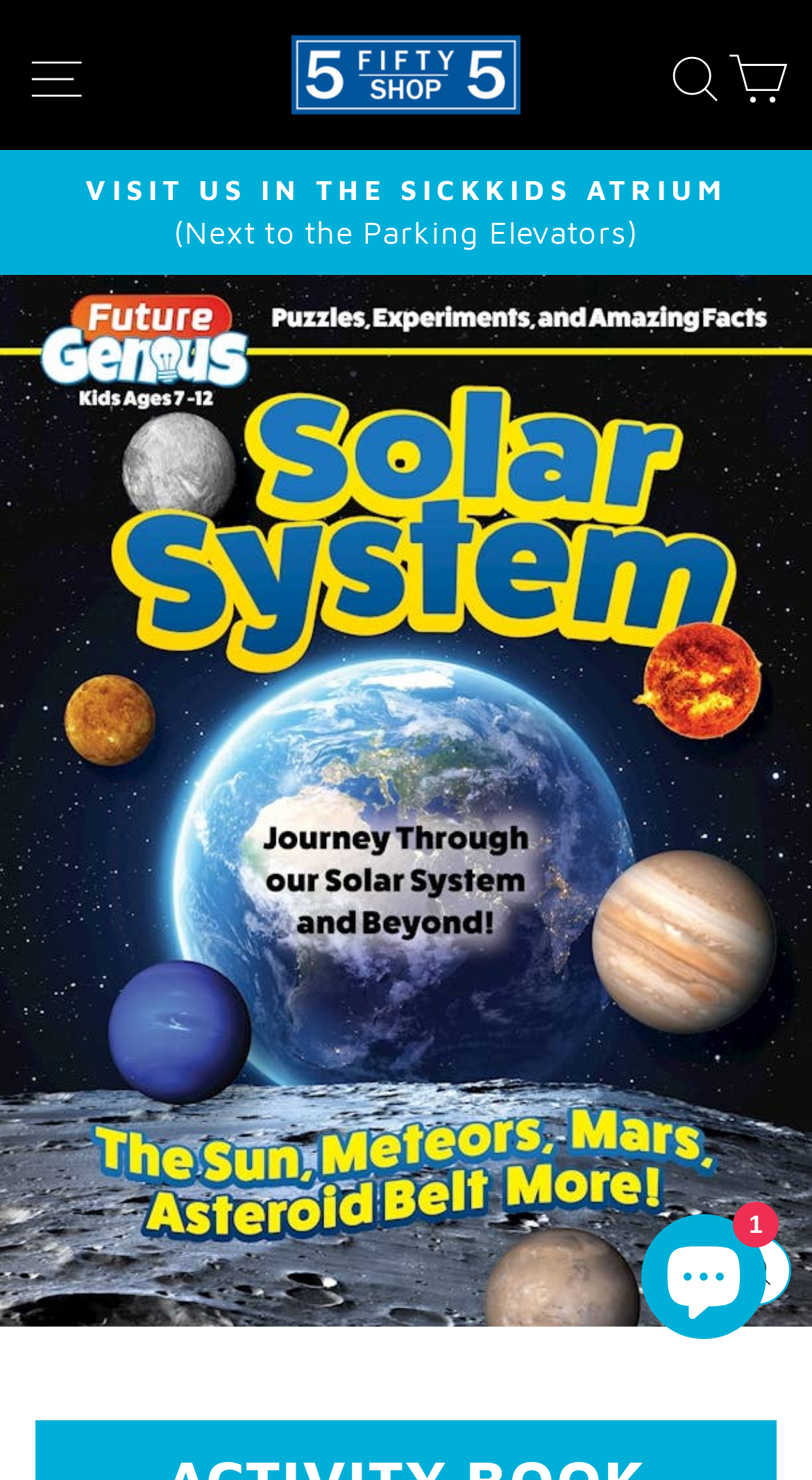Refer to the element description icon-search Close (esc) and identify the corresponding bounding box in the screenshot. Format the coordinates as (top-left x, top-left y, bottom-right x, bottom-right y) with values in the range of 0 to 1.

[0.887, 0.834, 0.974, 0.882]